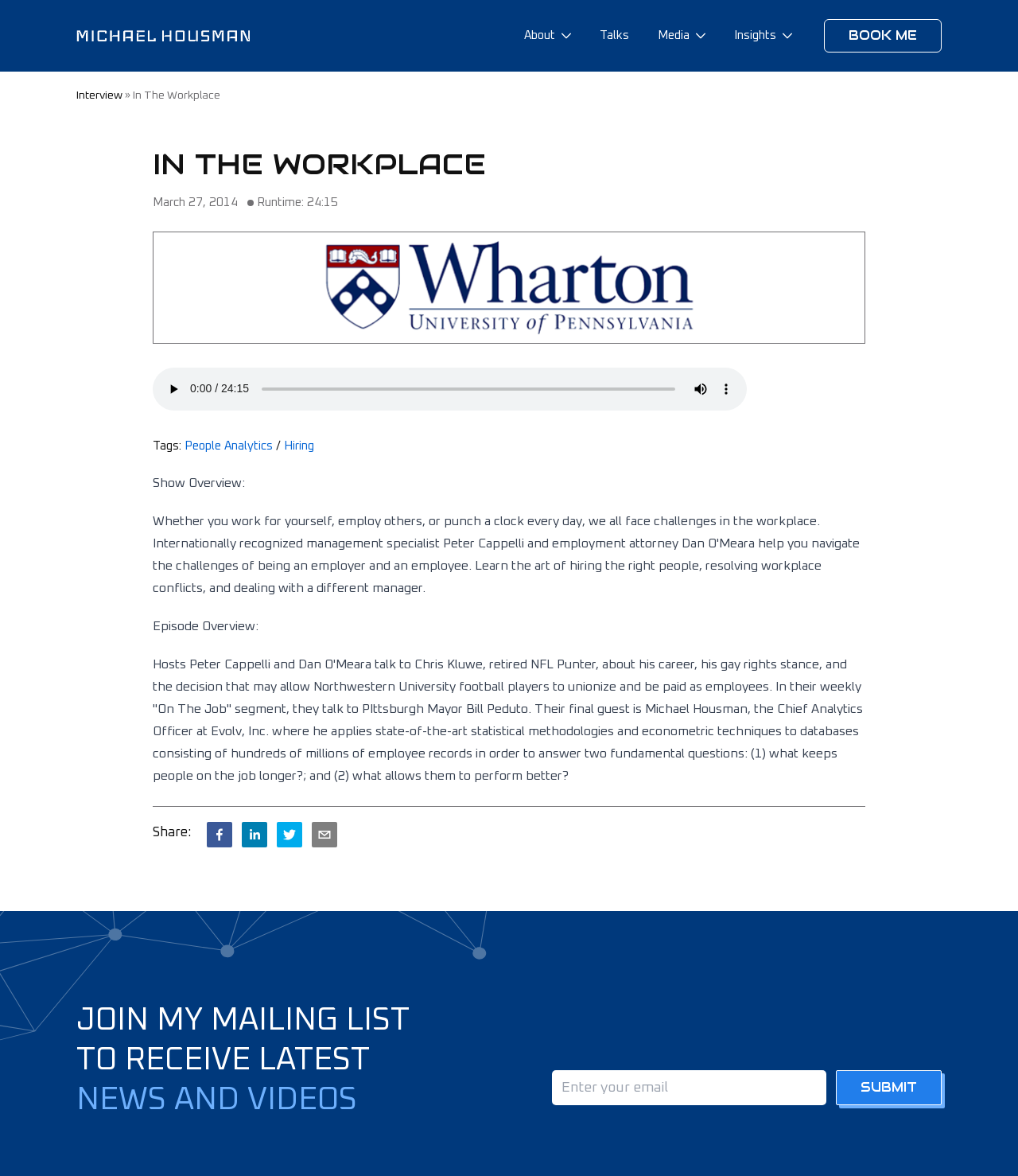What is the function of the 'SUBMIT' button?
Give a one-word or short phrase answer based on the image.

To submit email address